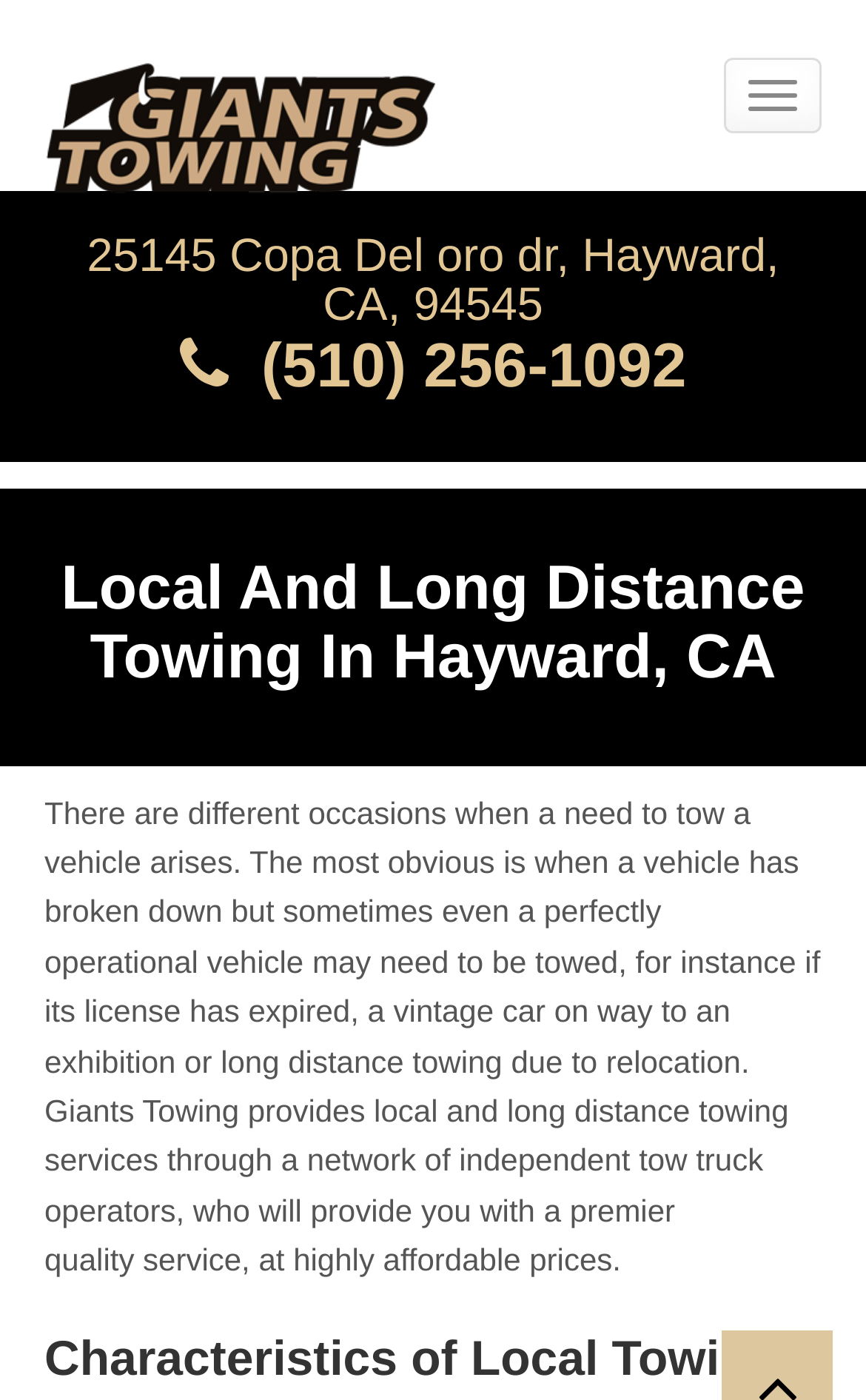What is the address of Giants Towing?
Please analyze the image and answer the question with as much detail as possible.

I found the address by looking at the static text element with the bounding box coordinates [0.1, 0.165, 0.9, 0.237], which contains the address information.